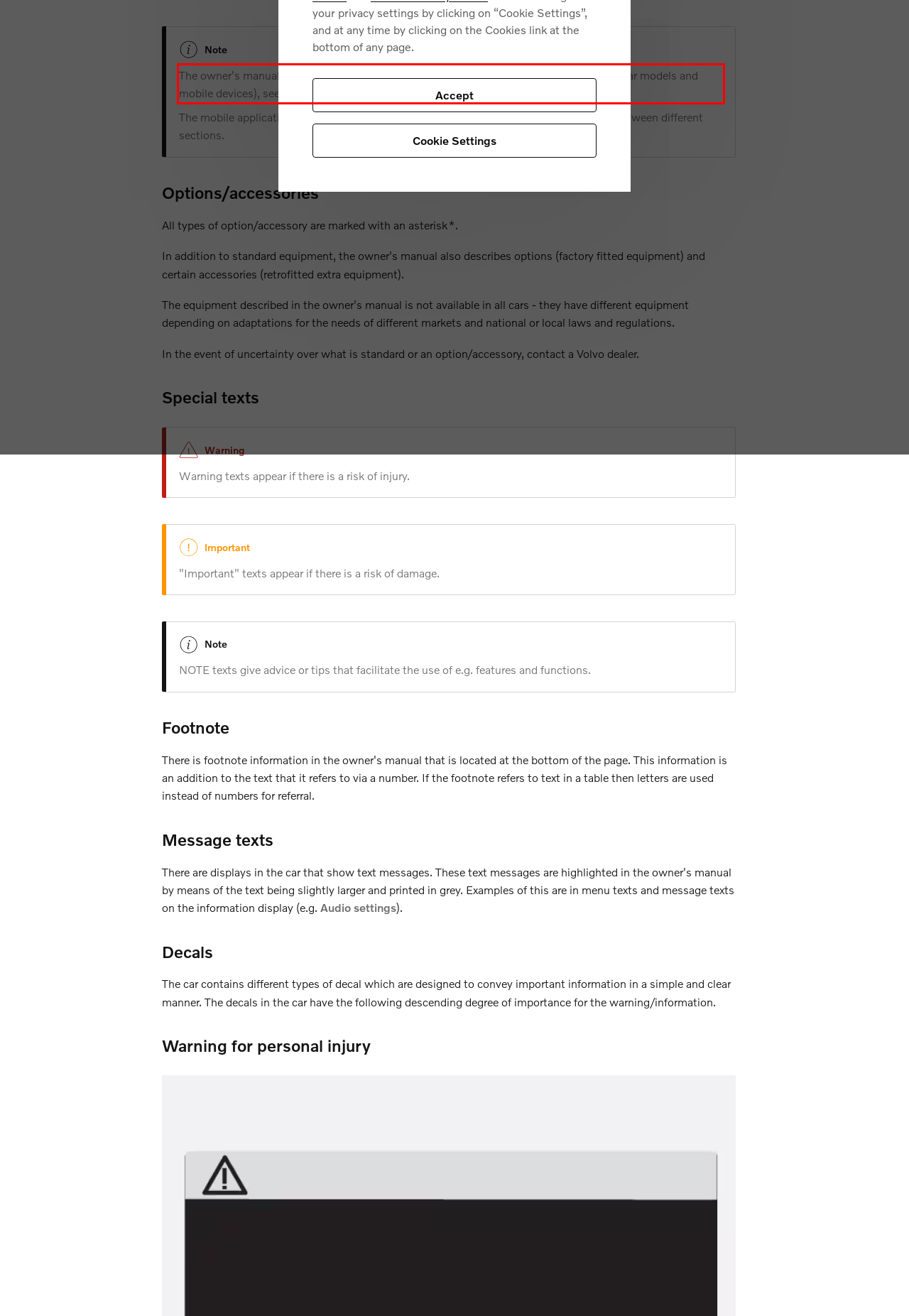Given the screenshot of the webpage, identify the red bounding box, and recognize the text content inside that red bounding box.

The owner's manual is available for download as a mobile application (applies for certain car models and mobile devices), see www.volvocars.com.